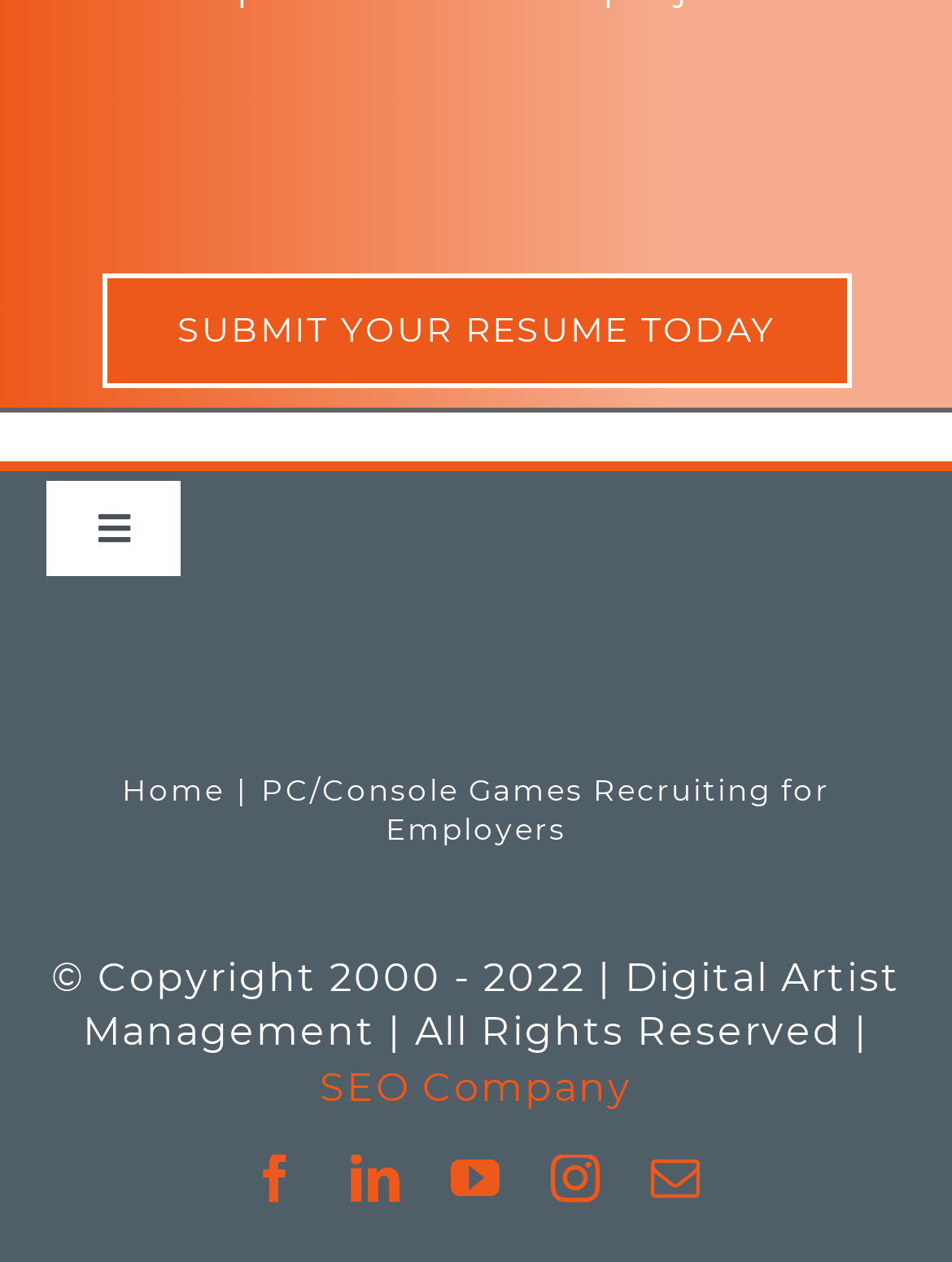Provide your answer to the question using just one word or phrase: What is the company's copyright period?

2000 - 2022